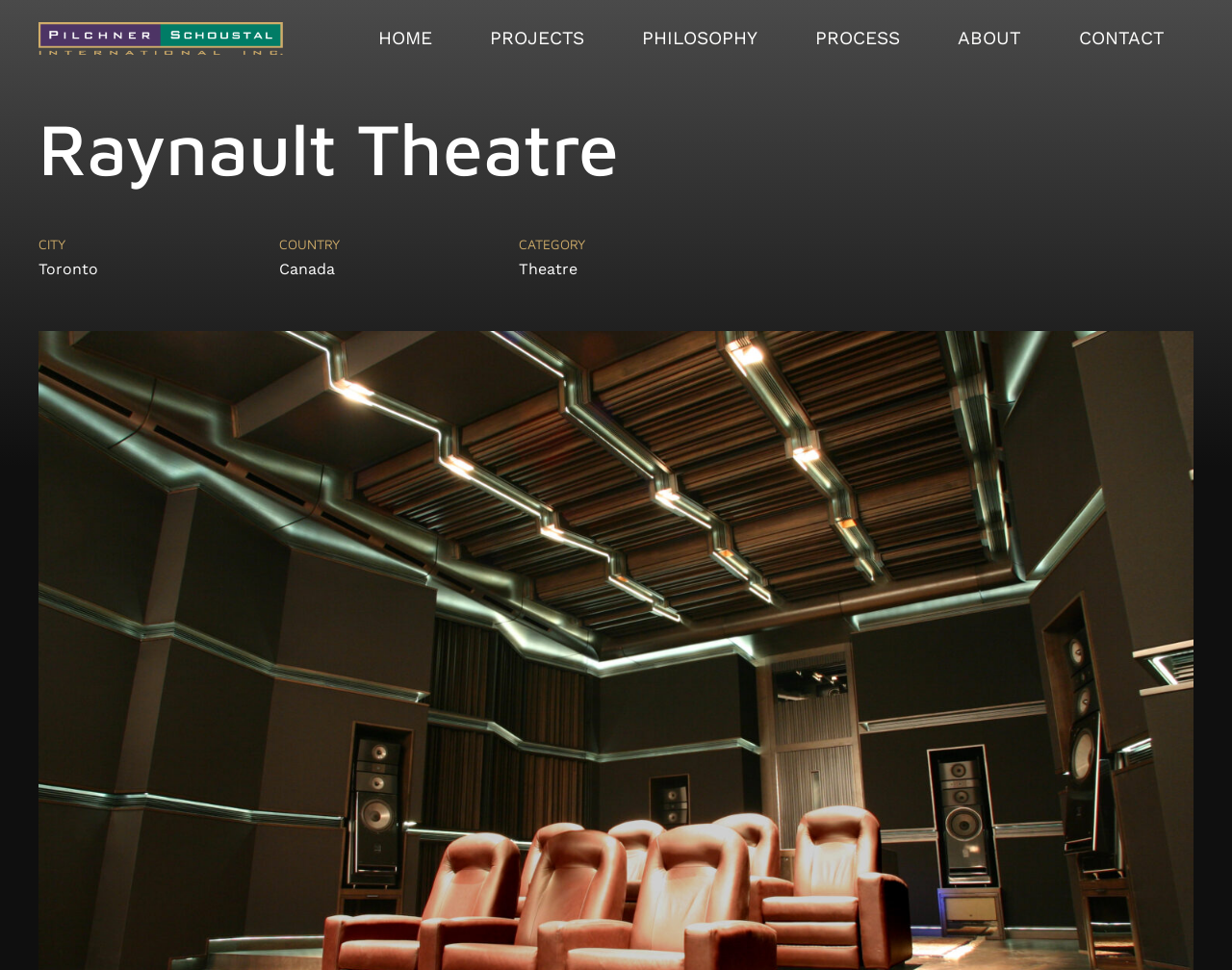What is the address of Raynault Theatre?
Kindly offer a comprehensive and detailed response to the question.

I found the address of Raynault Theatre by looking at the static text elements on the webpage. Specifically, I found the address '3069 Universal Drive' and the additional address information 'Mississauga, ON L4X 2E2'.